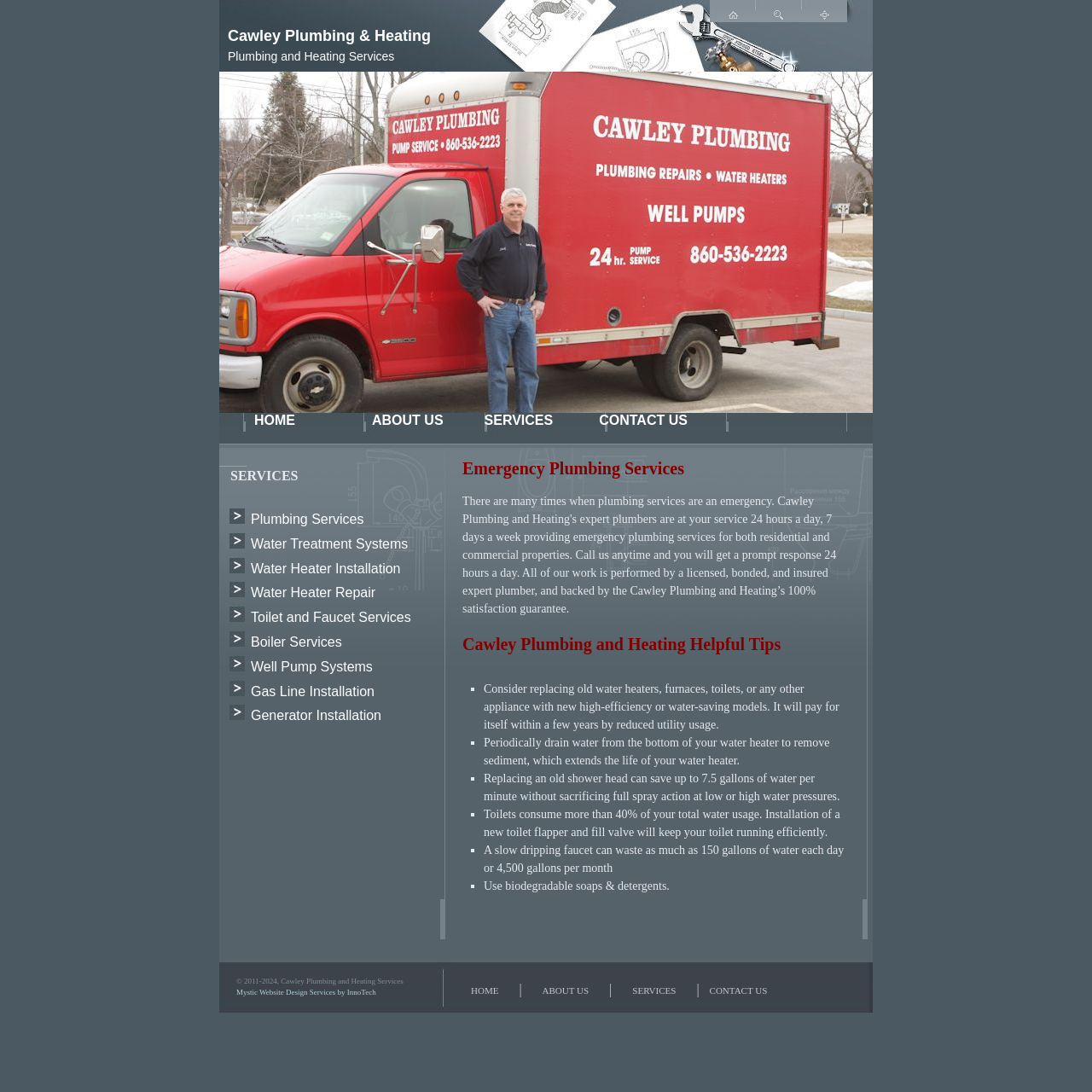Provide an in-depth caption for the contents of the webpage.

The webpage is about Cawley Plumbing and Heating Services, a company based in Mystic, CT. At the top, there is a navigation menu with links to "Home", "Services", "Contact Us", and more. Below the menu, there is a section that describes the company's services, including plumbing services, water treatment systems, water heater installation, and more. This section also features an image related to the company.

To the right of the services section, there is a column with emergency plumbing services information, including a description of the company's 24/7 emergency services and a 100% satisfaction guarantee. Below this, there are helpful tips for water conservation, including advice on replacing old appliances, draining water heaters, and using biodegradable soaps.

At the bottom of the page, there is a footer section with copyright information, a mention of the website design services by InnoTech, and links to "Home", "About Us", "Services", and "Contact Us".